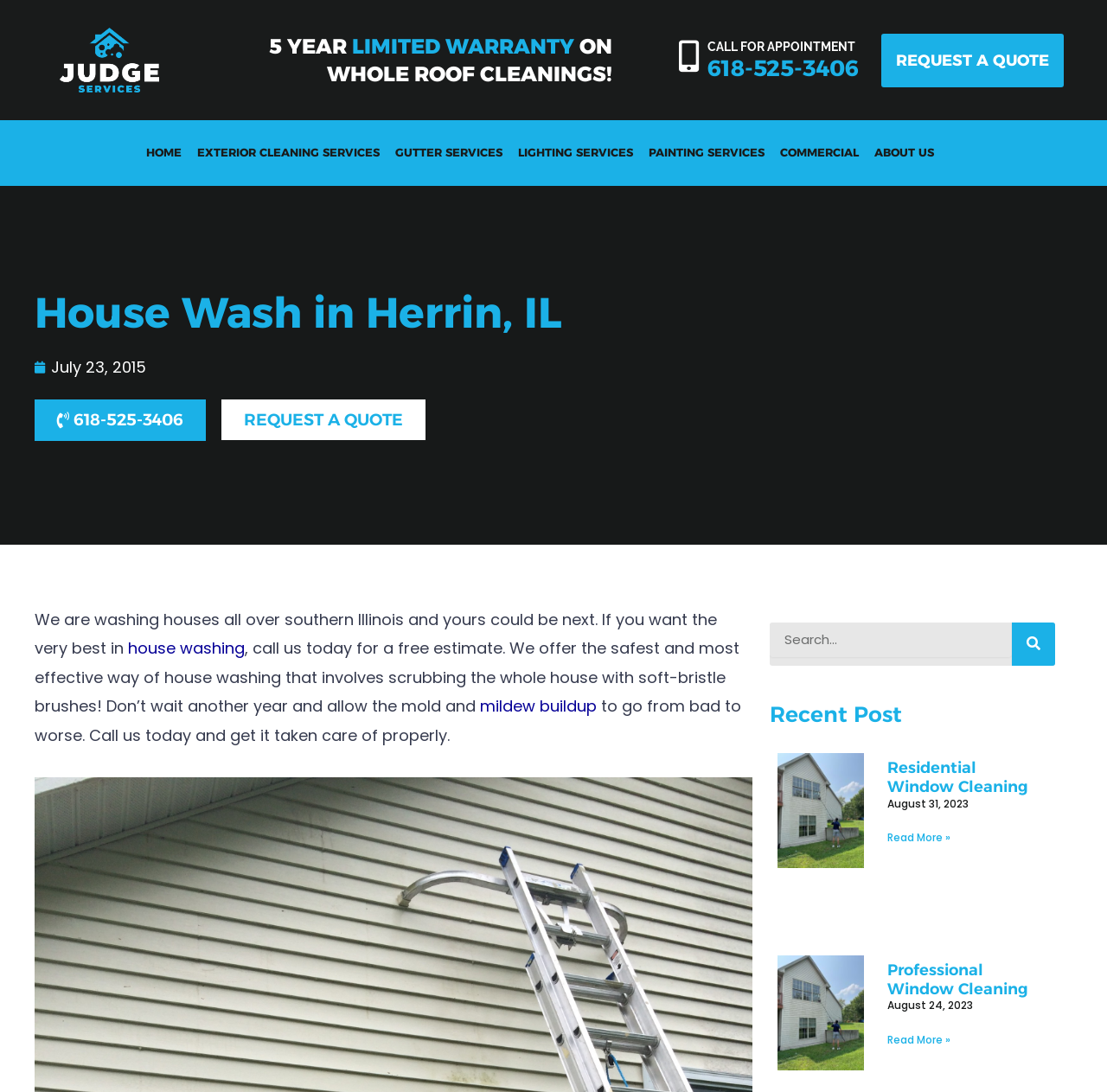What is the warranty period for whole roof cleanings?
Answer the question in as much detail as possible.

The warranty period for whole roof cleanings is mentioned in the heading '5 YEAR LIMITED WARRANTY ON WHOLE ROOF CLEANINGS!' at the top of the webpage.